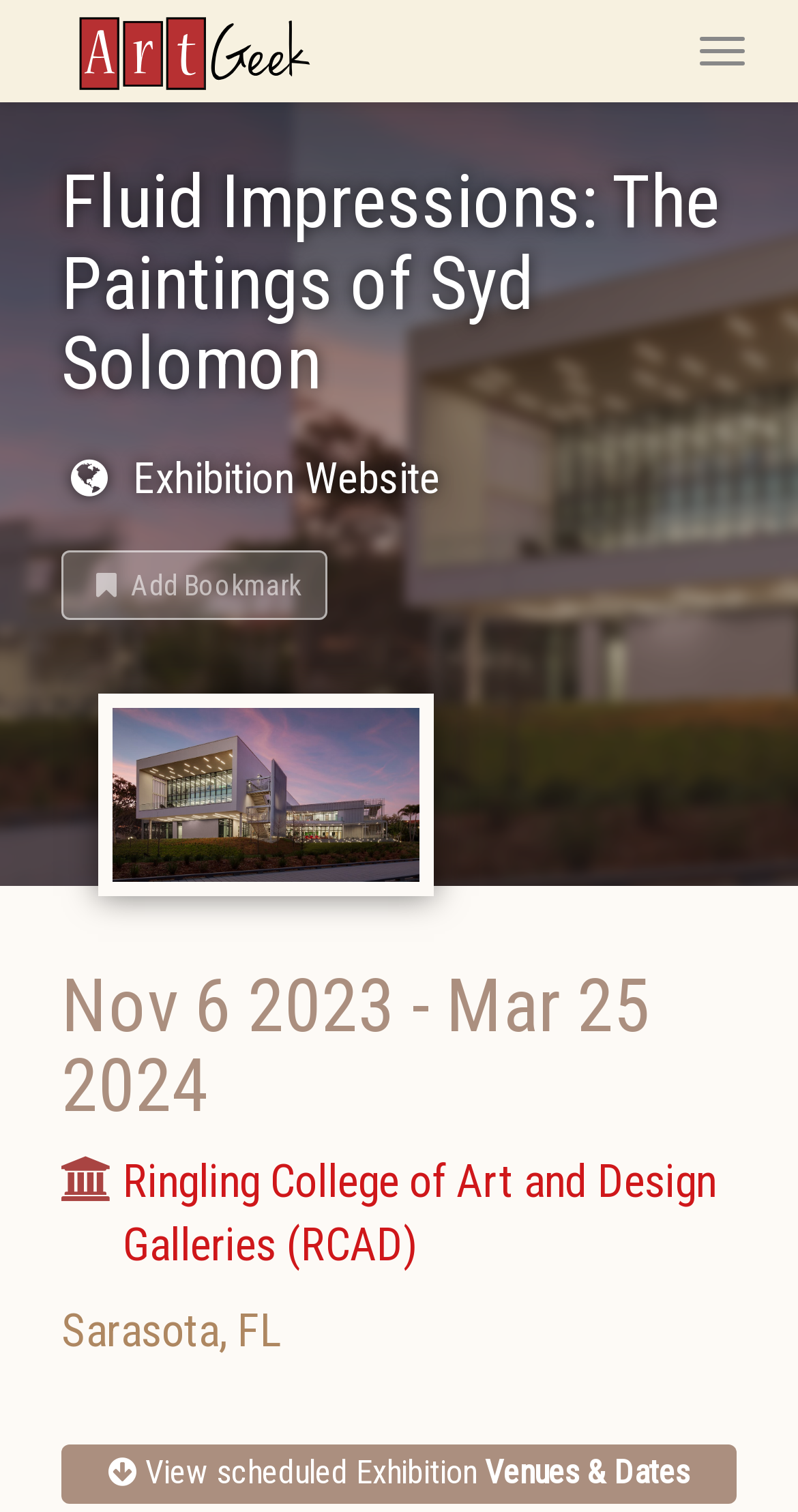Where is the exhibition taking place?
Respond with a short answer, either a single word or a phrase, based on the image.

Sarasota, FL